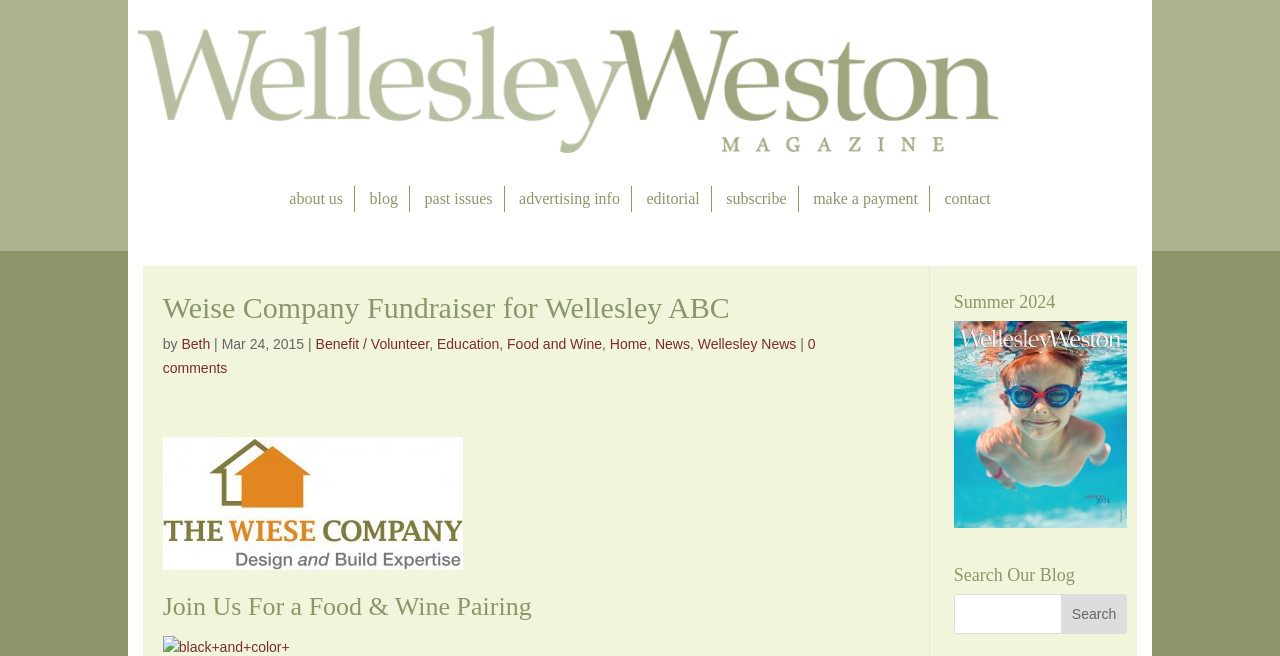Determine the bounding box coordinates of the clickable area required to perform the following instruction: "Click on the 'Subscribe' link". The coordinates should be represented as four float numbers between 0 and 1: [left, top, right, bottom].

[0.567, 0.238, 0.615, 0.278]